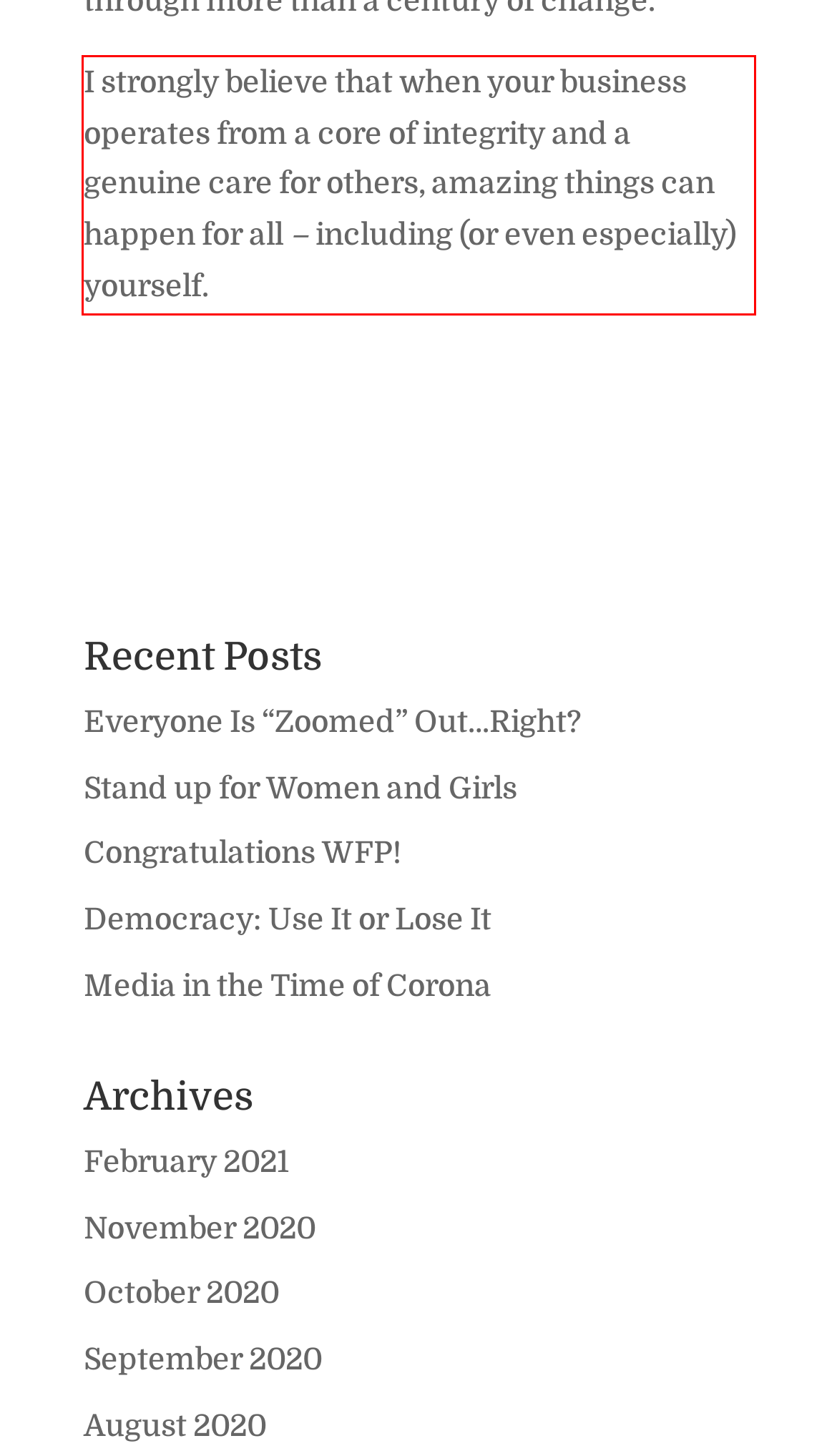Look at the screenshot of the webpage, locate the red rectangle bounding box, and generate the text content that it contains.

I strongly believe that when your business operates from a core of integrity and a genuine care for others, amazing things can happen for all – including (or even especially) yourself.